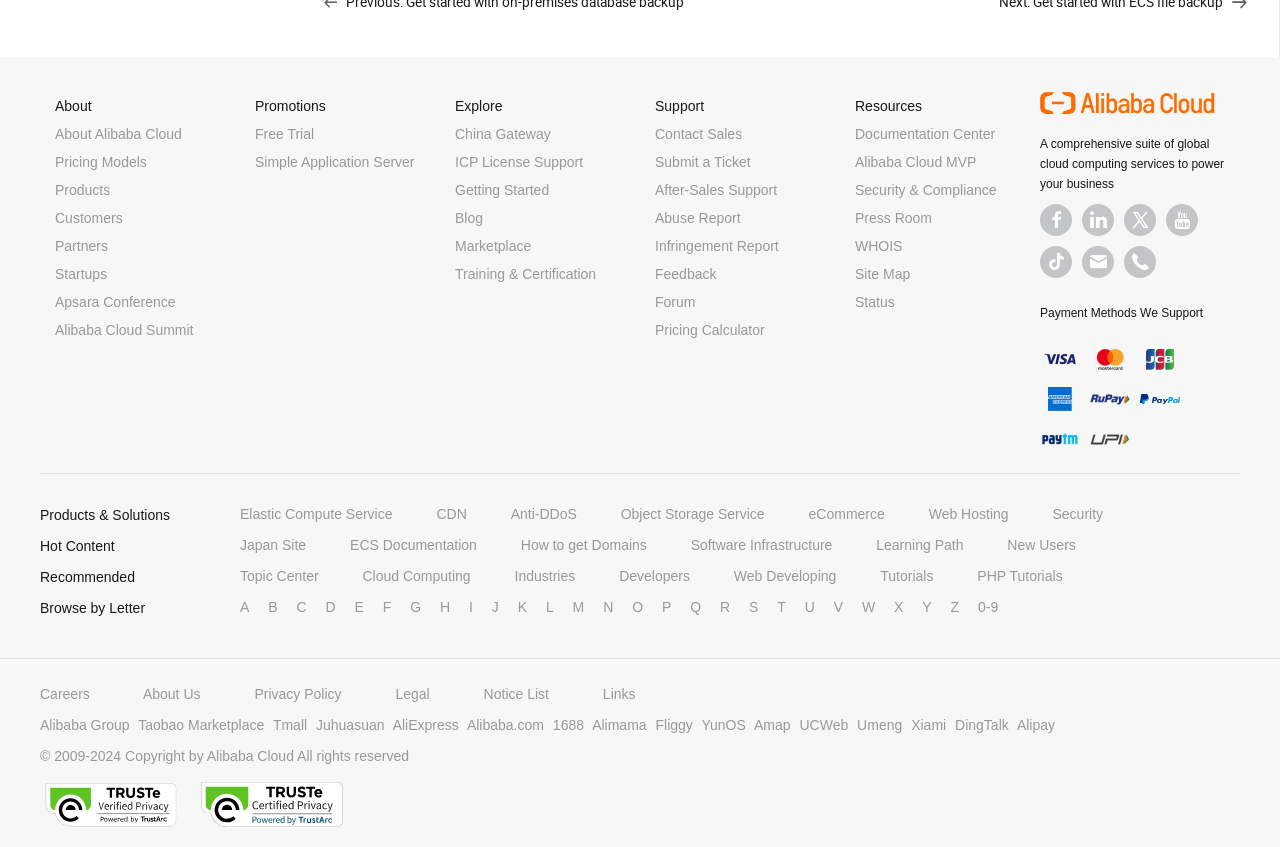Respond to the following question with a brief word or phrase:
What is the topic of the 'Apsara Conference' link?

Apsara Conference